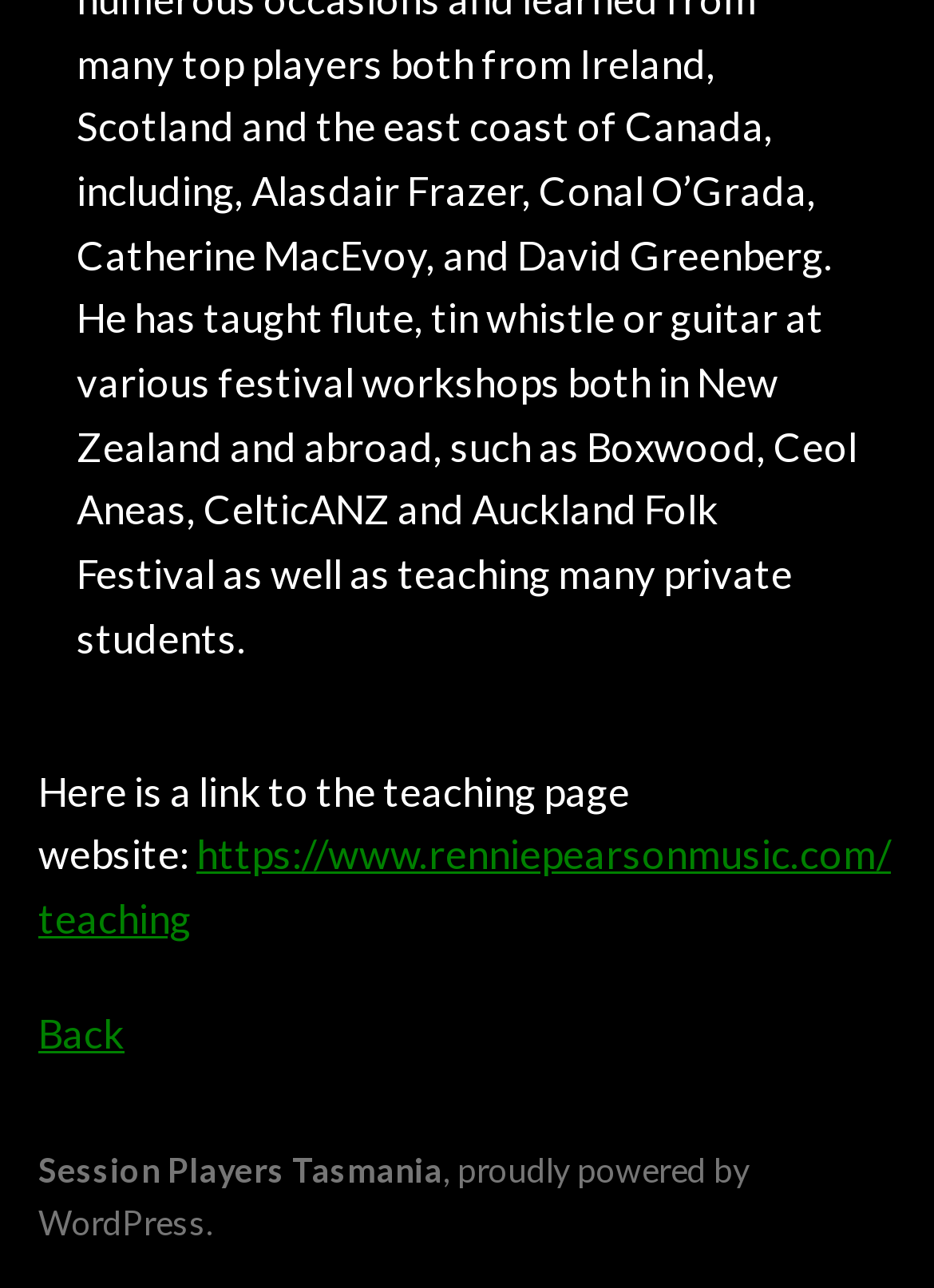Extract the bounding box coordinates of the UI element described by: "proudly powered by WordPress". The coordinates should include four float numbers ranging from 0 to 1, e.g., [left, top, right, bottom].

[0.041, 0.892, 0.803, 0.965]